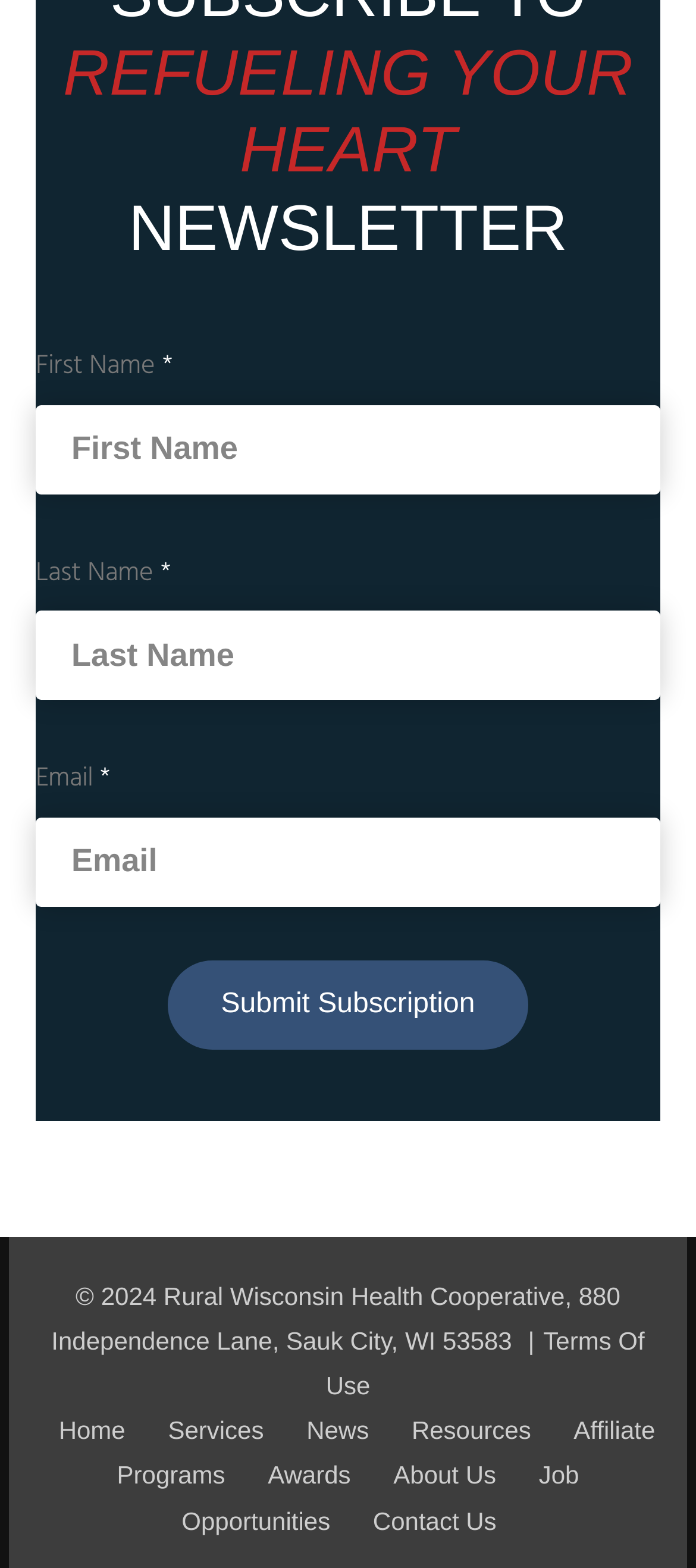What is the purpose of the button?
Based on the visual, give a brief answer using one word or a short phrase.

Submit Subscription